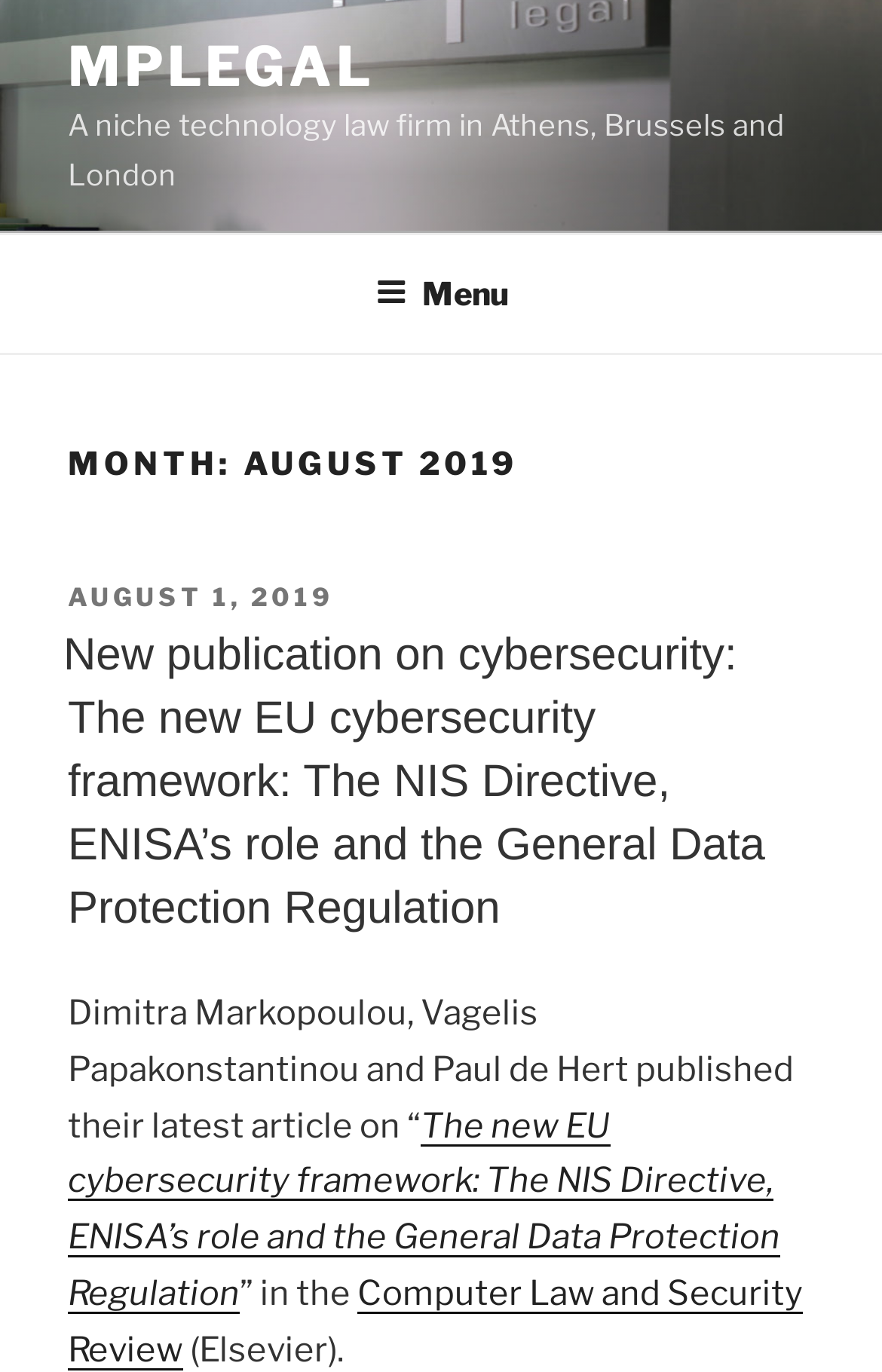Based on the visual content of the image, answer the question thoroughly: In which journal was the latest article published?

The journal in which the latest article was published is mentioned in the text, which states '” in the Computer Law and Security Review (Elsevier).' This suggests that the article was published in the Computer Law and Security Review journal, which is published by Elsevier.